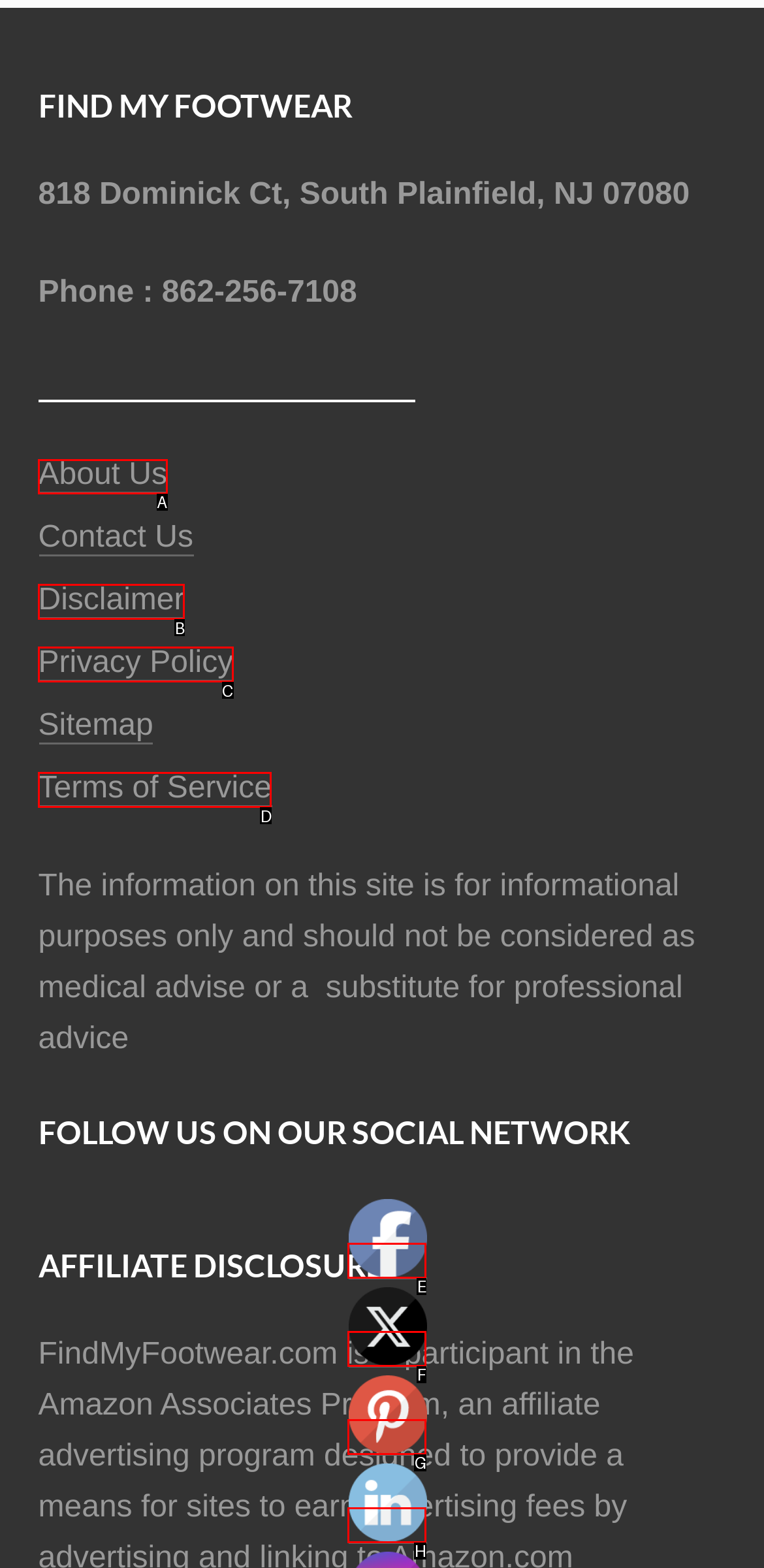Tell me which one HTML element I should click to complete this task: Call the Portland office Answer with the option's letter from the given choices directly.

None